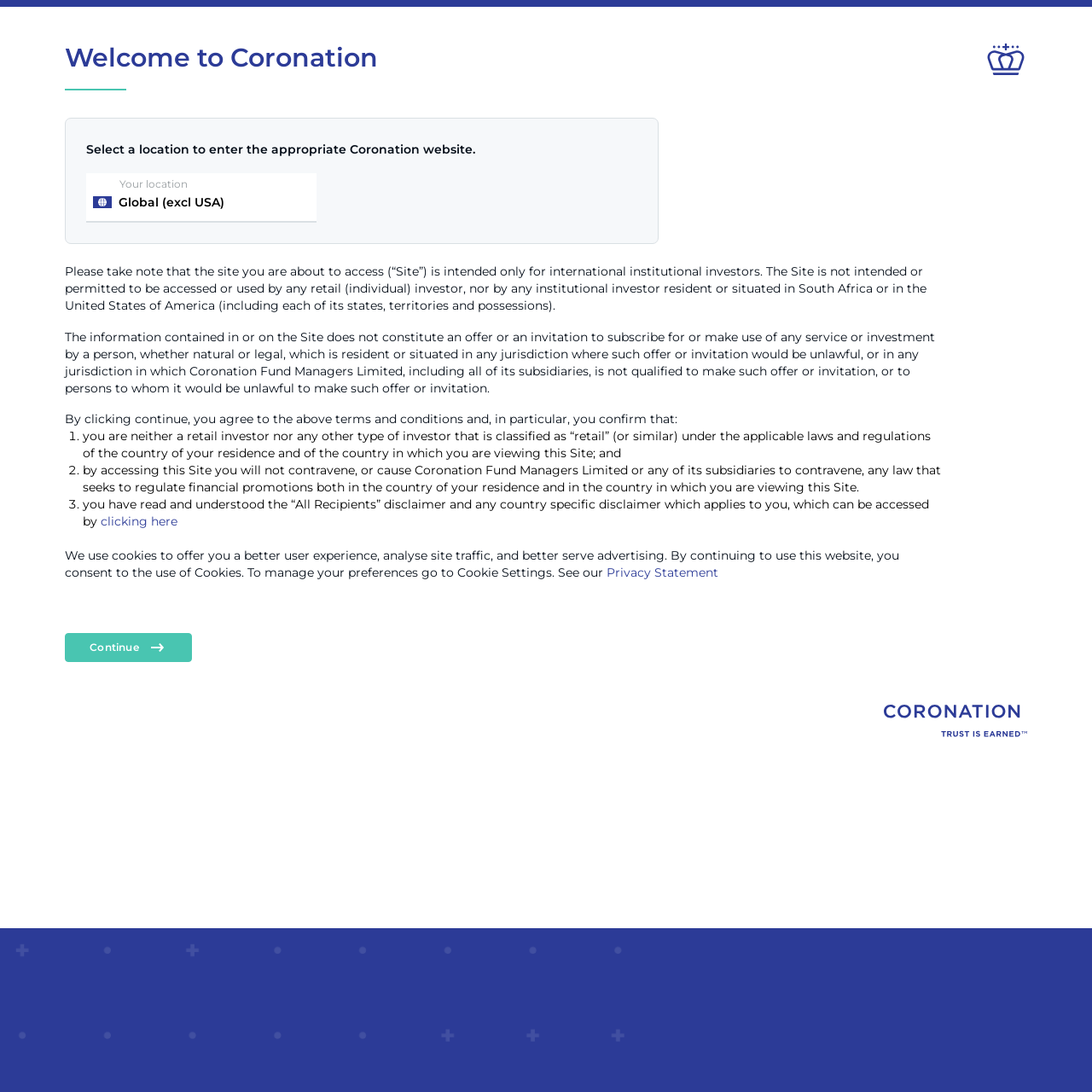Determine the bounding box coordinates of the UI element described below. Use the format (top-left x, top-left y, bottom-right x, bottom-right y) with floating point numbers between 0 and 1: Continue

[0.059, 0.58, 0.176, 0.606]